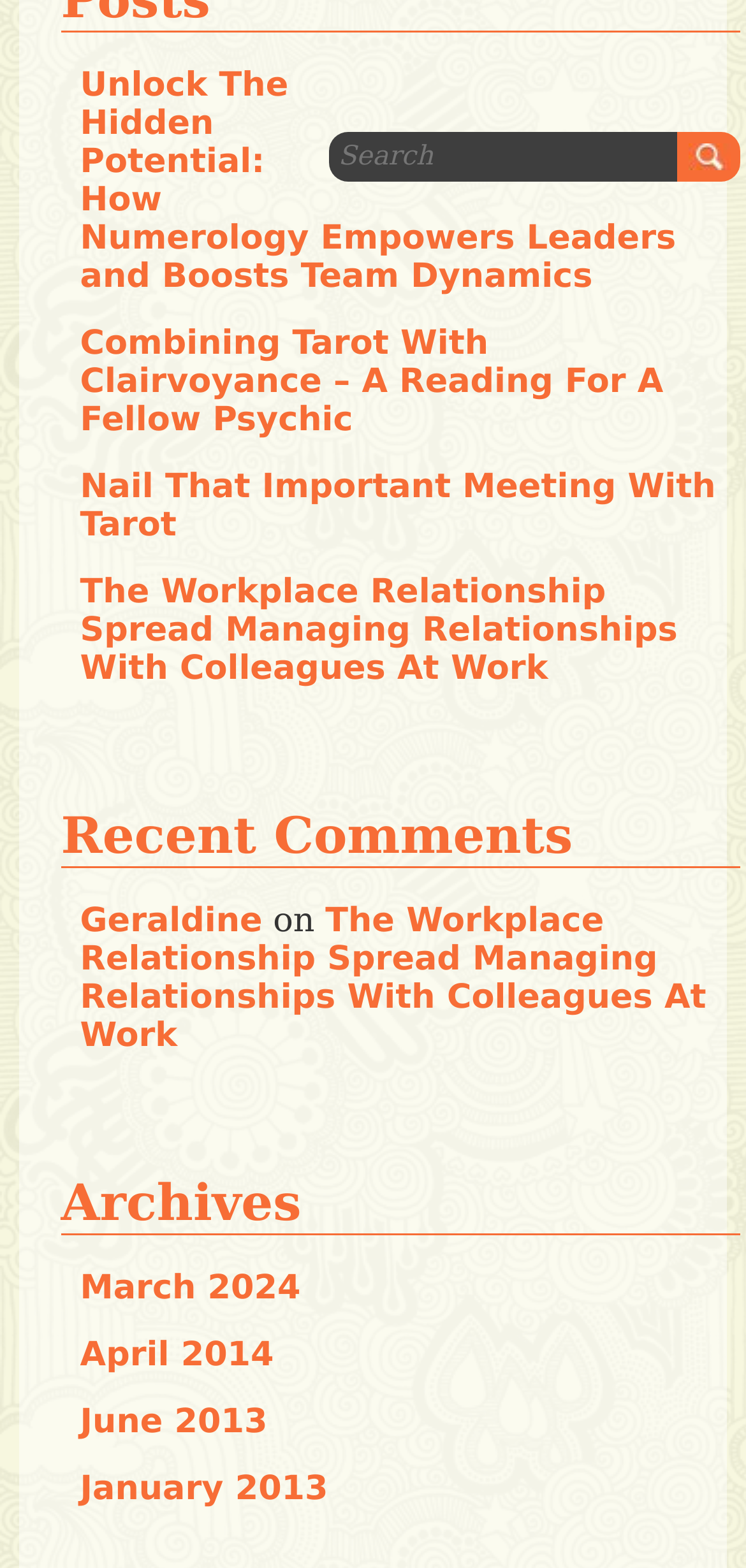Find the bounding box coordinates of the area to click in order to follow the instruction: "View the 'Archives' section".

[0.082, 0.749, 0.993, 0.788]